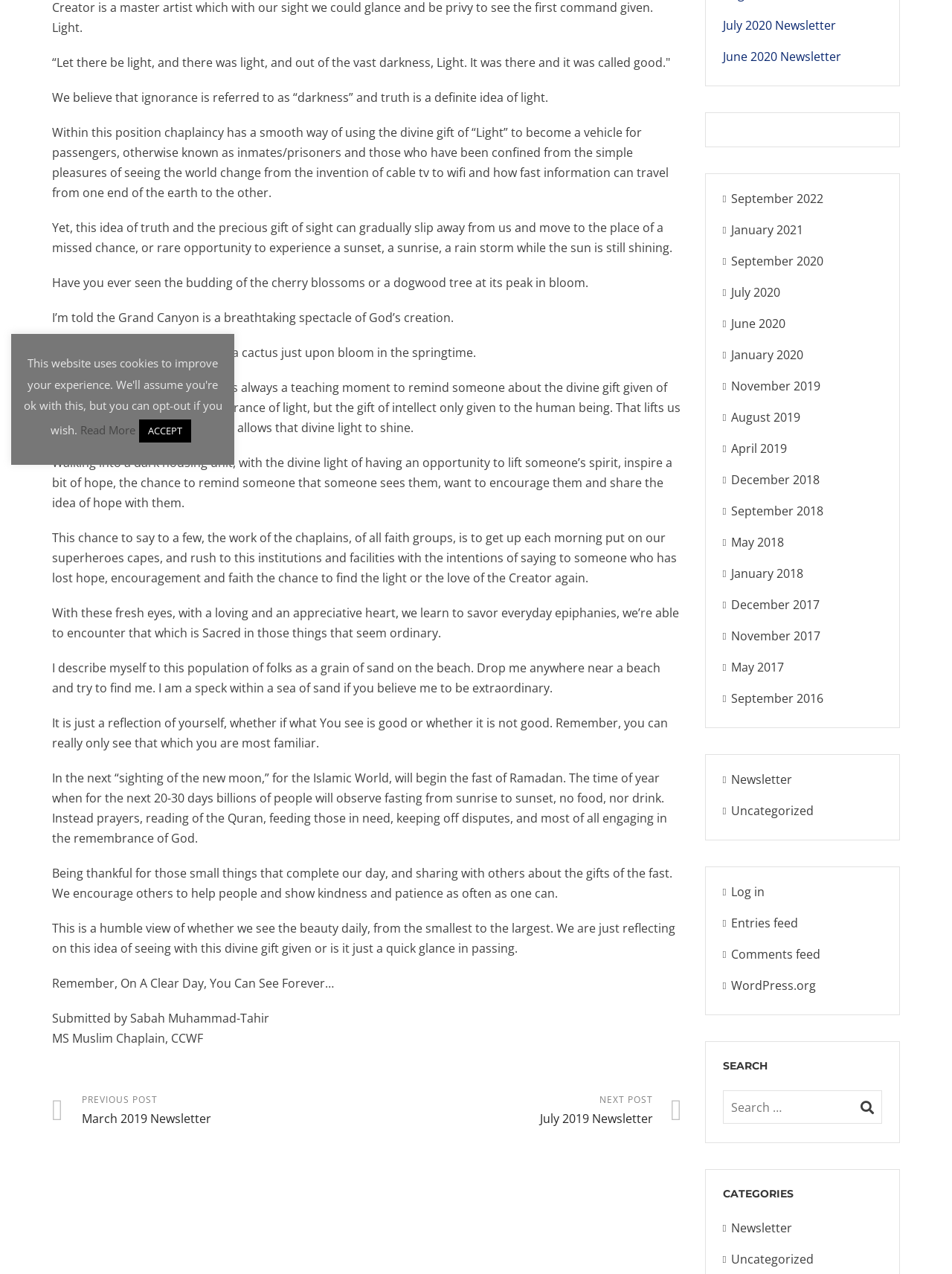Identify the coordinates of the bounding box for the element described below: "November 2019". Return the coordinates as four float numbers between 0 and 1: [left, top, right, bottom].

[0.768, 0.297, 0.861, 0.309]